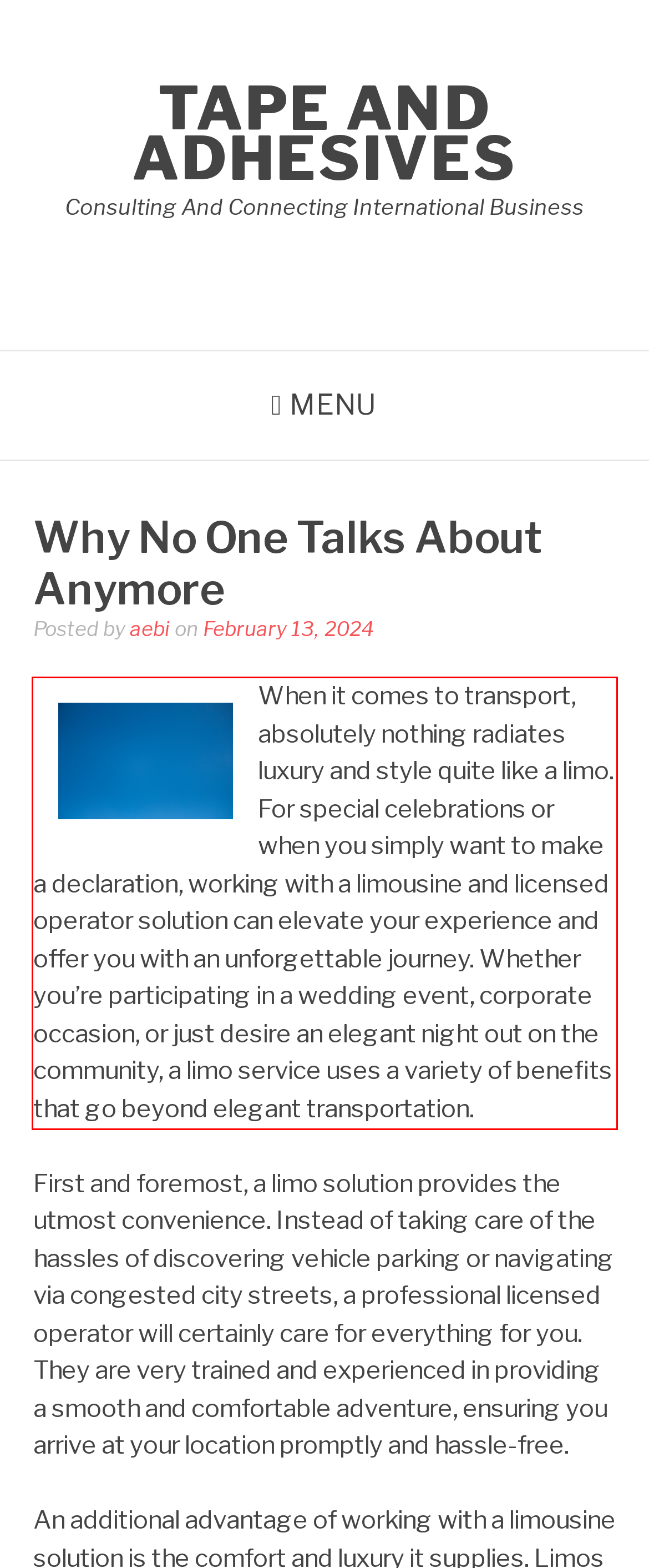The screenshot provided shows a webpage with a red bounding box. Apply OCR to the text within this red bounding box and provide the extracted content.

When it comes to transport, absolutely nothing radiates luxury and style quite like a limo. For special celebrations or when you simply want to make a declaration, working with a limousine and licensed operator solution can elevate your experience and offer you with an unforgettable journey. Whether you’re participating in a wedding event, corporate occasion, or just desire an elegant night out on the community, a limo service uses a variety of benefits that go beyond elegant transportation.